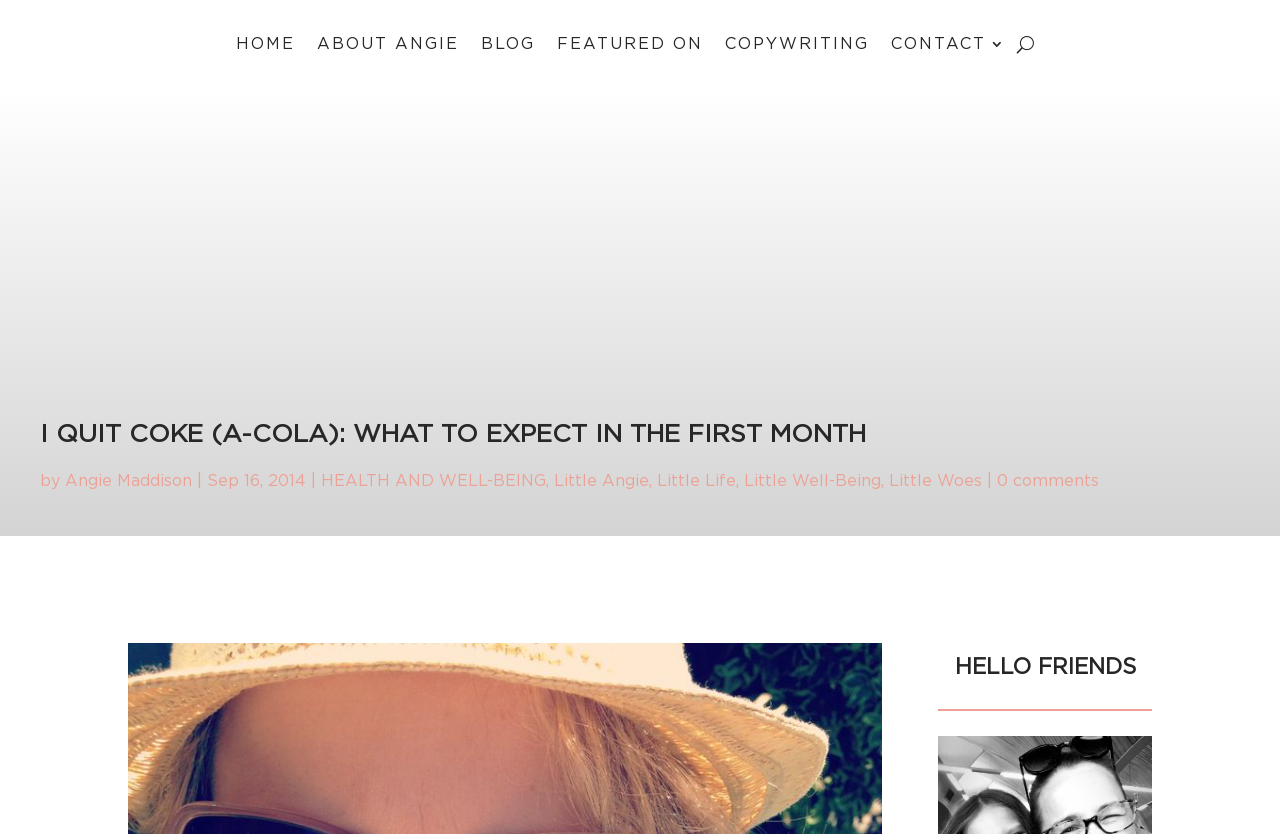What is the author's name?
Provide an in-depth and detailed explanation in response to the question.

The author's name can be found in the heading section of the webpage, where it says 'I QUIT COKE (A-COLA): WHAT TO EXPECT IN THE FIRST MONTH' by Angie Maddison.